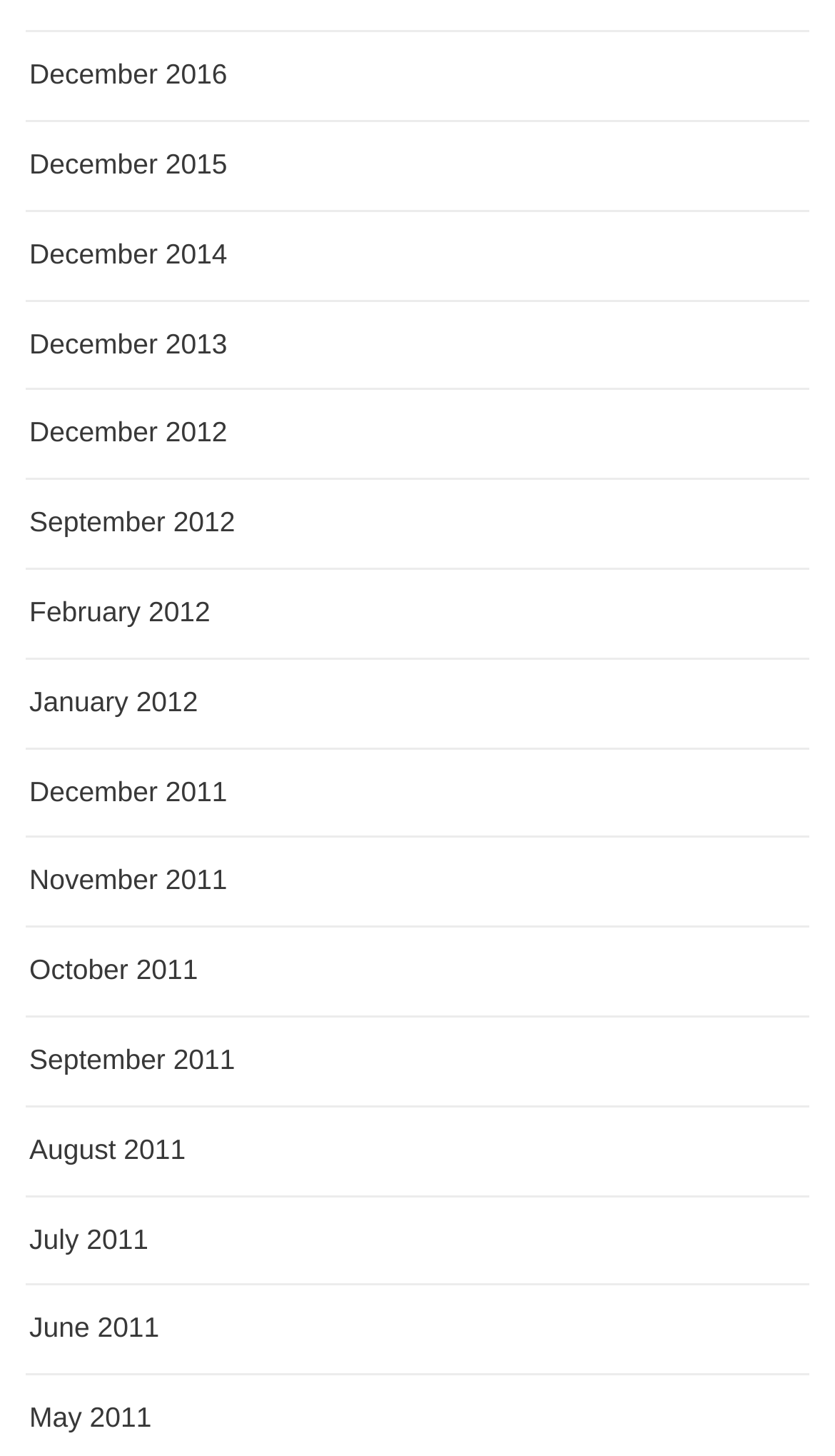Respond to the question below with a single word or phrase:
How many links are there in total?

13